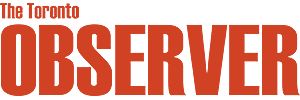Using the details in the image, give a detailed response to the question below:
What tone does the color palette convey?

The caption describes the color palette as vibrant, which implies a sense of energy and liveliness, and suggests that the publication's approach to journalism is engaging and dynamic.